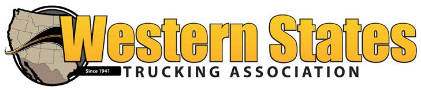Respond with a single word or phrase to the following question: What is prominently displayed in the stylized representation of the western United States?

A truck